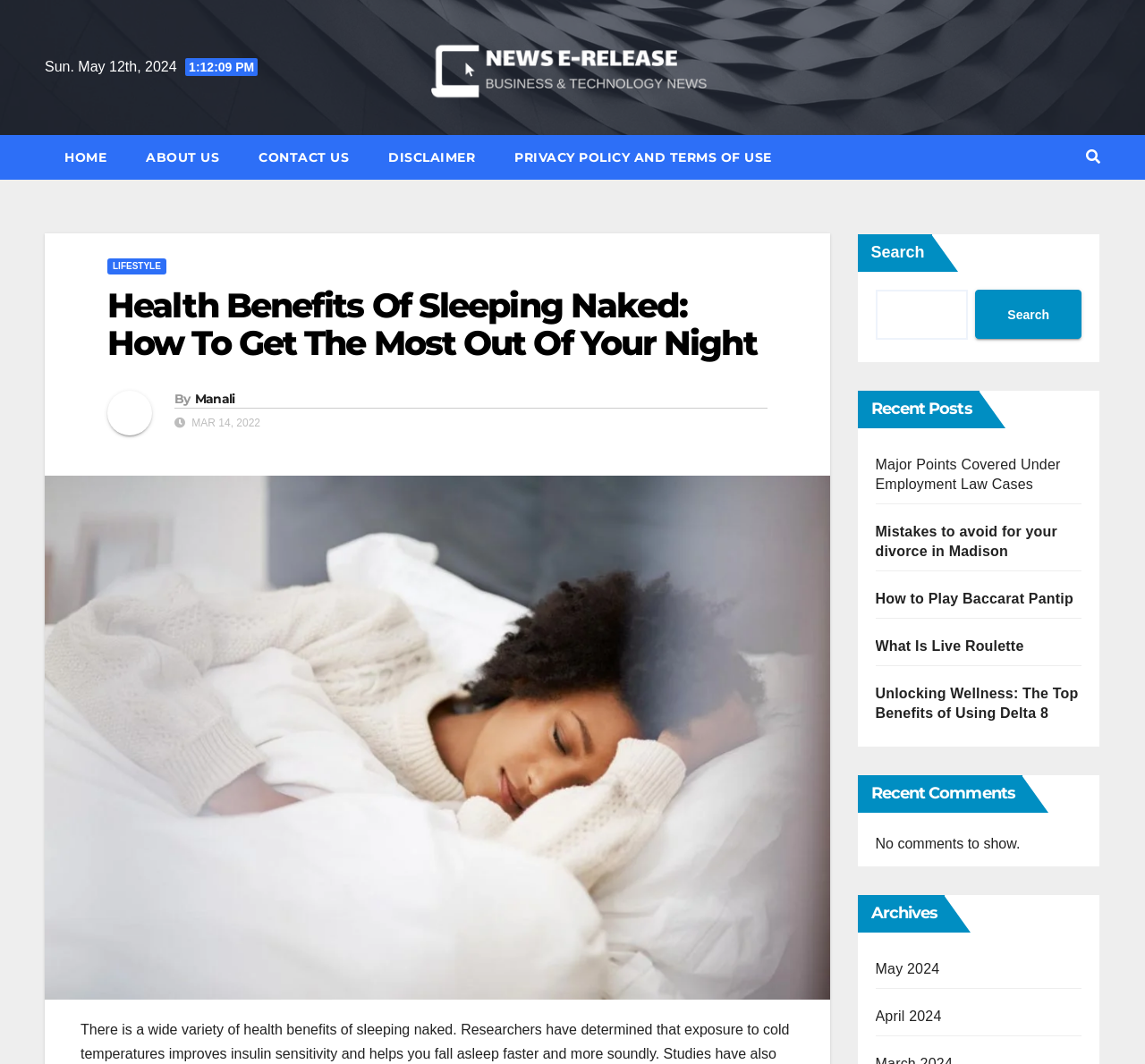Pinpoint the bounding box coordinates of the area that must be clicked to complete this instruction: "Click on the 'HOME' link".

[0.039, 0.127, 0.11, 0.169]